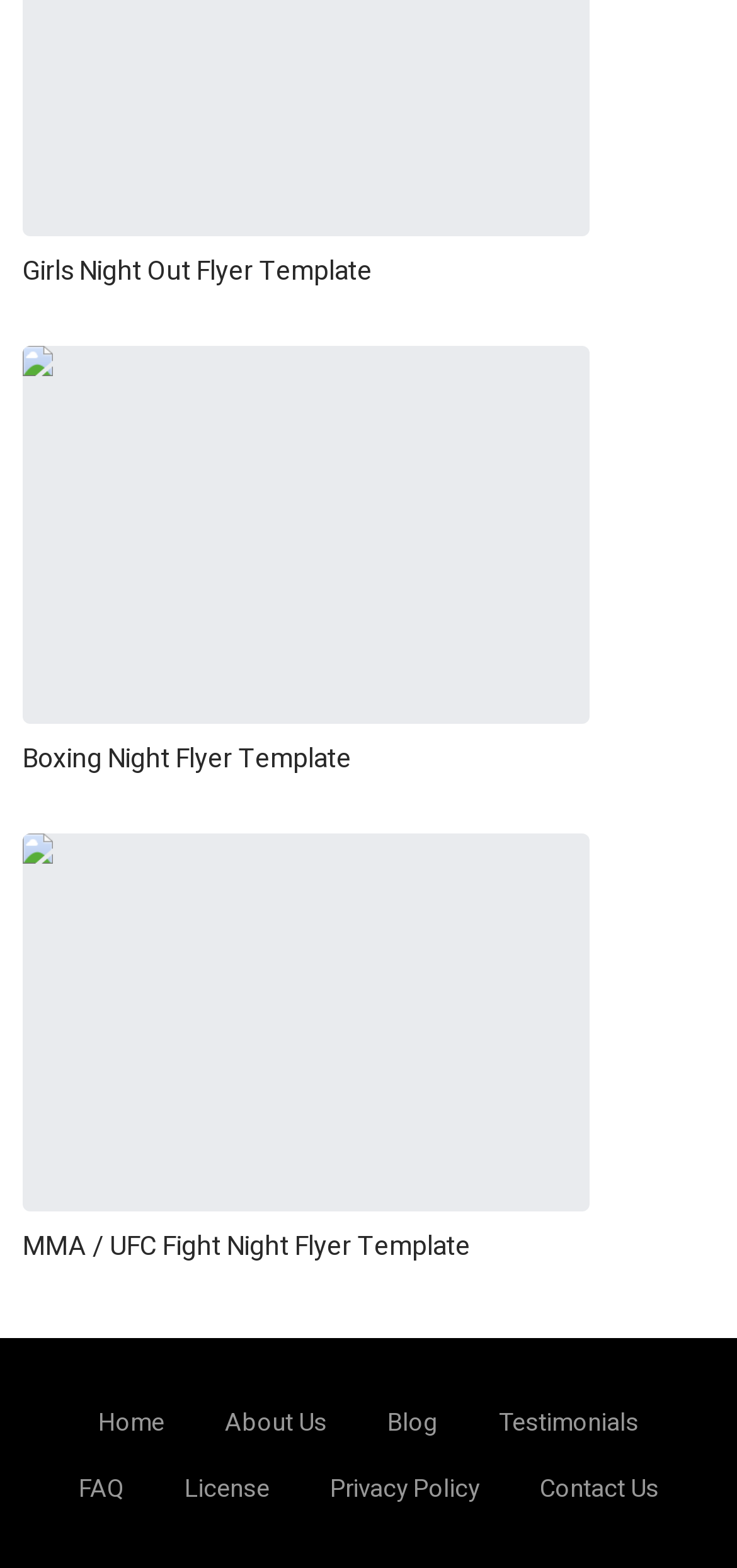Use the information in the screenshot to answer the question comprehensively: How many flyer templates are listed?

There are three flyer templates listed on the webpage, which are 'Girls Night Out Flyer Template', 'Boxing Night Flyer Template', and 'MMA / UFC Fight Night Flyer Template'. These templates are indicated by the heading elements with the corresponding text and links.